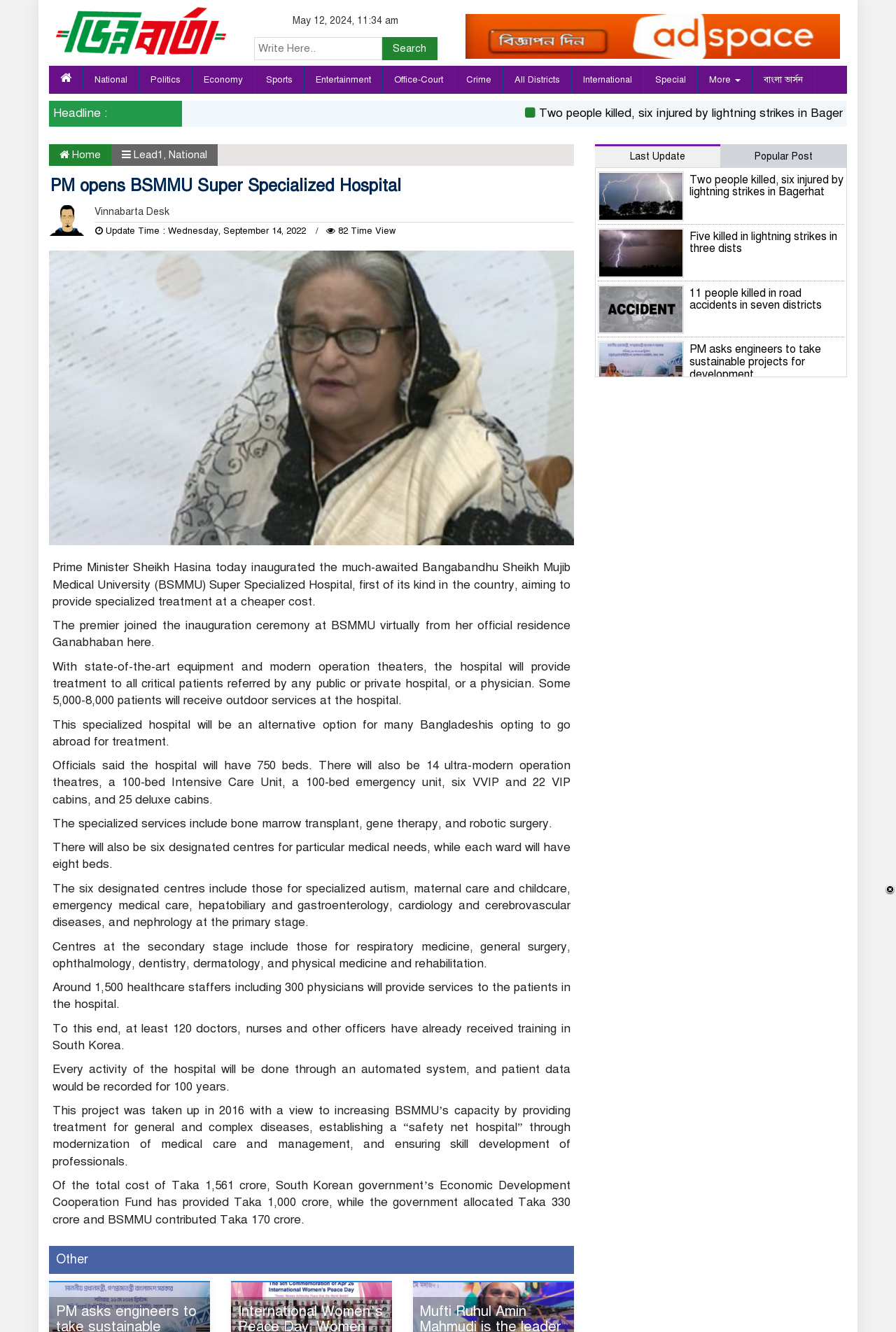Please identify the bounding box coordinates of the element's region that needs to be clicked to fulfill the following instruction: "Read the headline news". The bounding box coordinates should consist of four float numbers between 0 and 1, i.e., [left, top, right, bottom].

[0.54, 0.08, 0.9, 0.091]